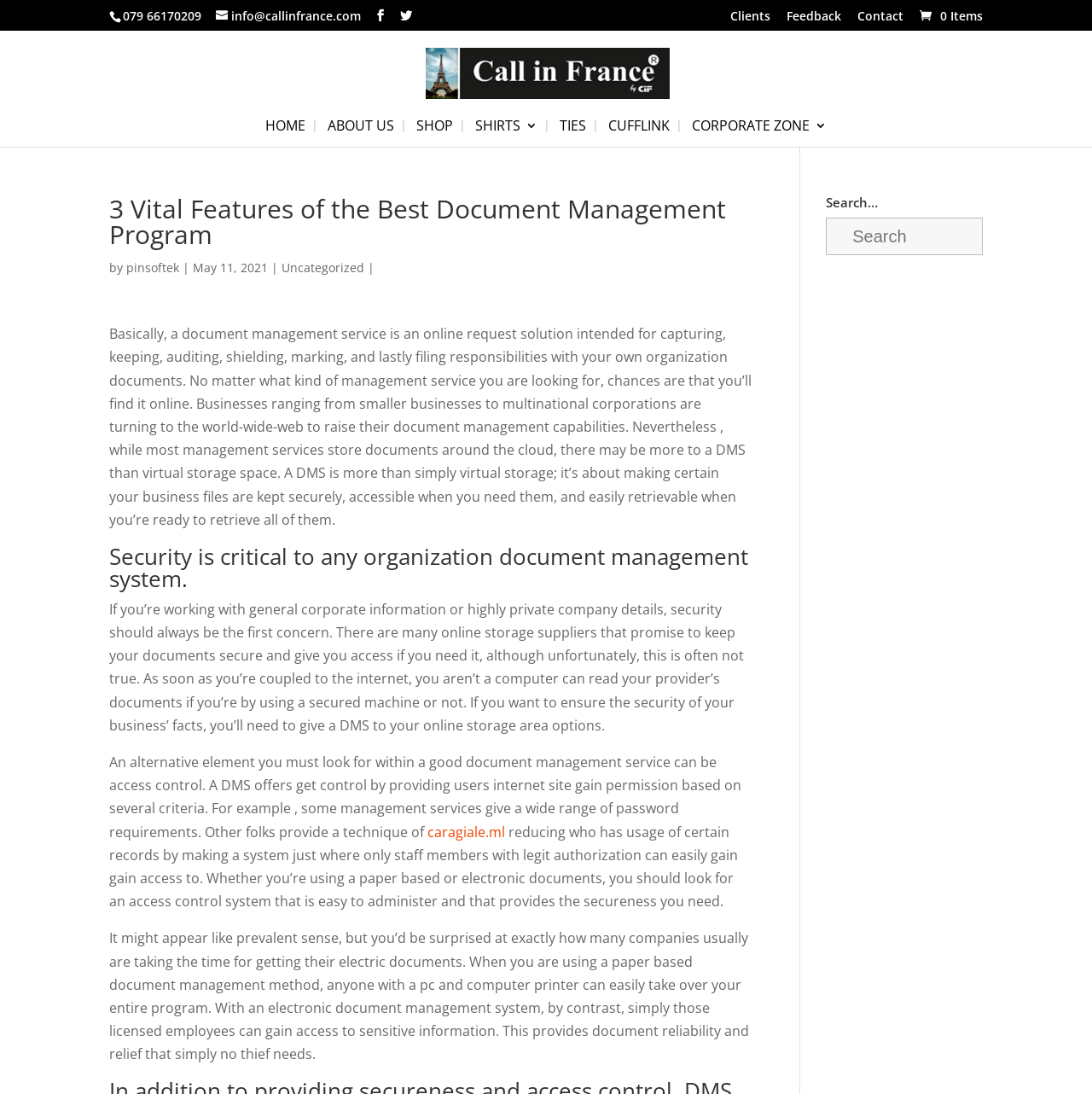Provide an in-depth caption for the contents of the webpage.

The webpage is about the vital features of a document management program, specifically highlighting security, access control, and electronic document management. 

At the top of the page, there is a phone number "079 66170209" and an email address "info@callinfrance.com" on the left side, followed by three social media icons and a series of navigation links, including "Clients", "Feedback", "Contact", and "callinfrance.com". 

Below the navigation links, there is a logo of "callinfrance.com" with an image, and a main navigation menu with links to "HOME", "ABOUT US", "SHOP", "SHIRTS 3", "TIES", "CUFFLINK", and "CORPORATE ZONE 3". 

On the left side of the page, there is a search box with a label "Search for:". 

The main content of the page is divided into three sections. The first section has a heading "3 Vital Features of the Best Document Management Program" and an article written by "pinsoftek" on "May 11, 2021". The article explains the importance of document management services, highlighting that they are more than just virtual storage and should ensure the security and accessibility of business files.

The second section has a heading "Security is critical to any organization document management system" and discusses the importance of security in document management, warning that online storage suppliers may not always keep documents secure.

The third section discusses the importance of access control in a document management service, explaining that it provides users with permission-based access to certain records, ensuring that only authorized staff members can gain access to sensitive information.

At the bottom of the page, there is a search bar with a label "Search…" and a textbox to input search queries.